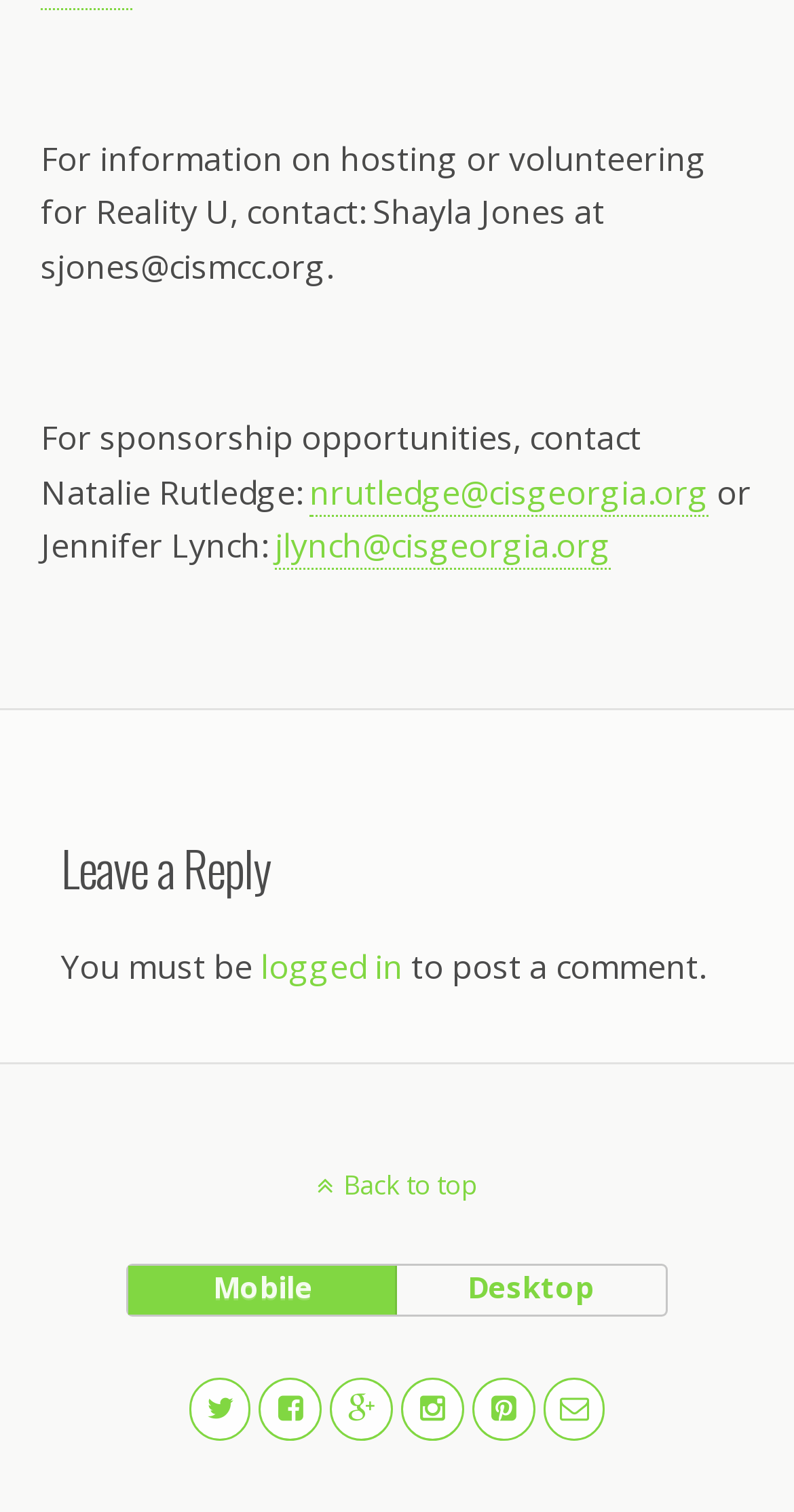Determine the bounding box coordinates of the clickable element necessary to fulfill the instruction: "Go back to top". Provide the coordinates as four float numbers within the 0 to 1 range, i.e., [left, top, right, bottom].

[0.0, 0.772, 1.0, 0.796]